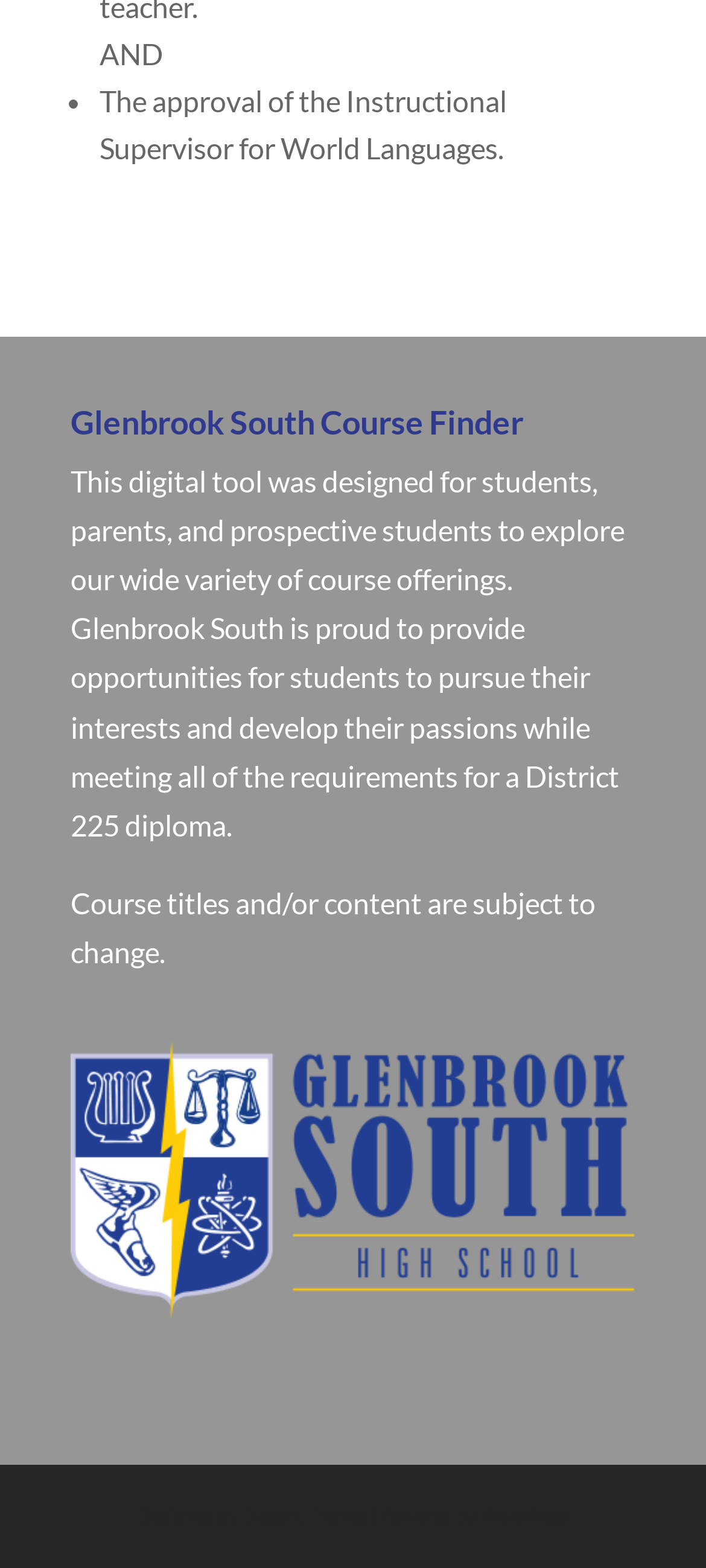What is the name of the high school?
Look at the screenshot and provide an in-depth answer.

The name of the high school can be found in the image element at the bottom of the page, which has a bounding box of [0.1, 0.664, 0.9, 0.841] and contains the text 'Glenbrook South High School'.